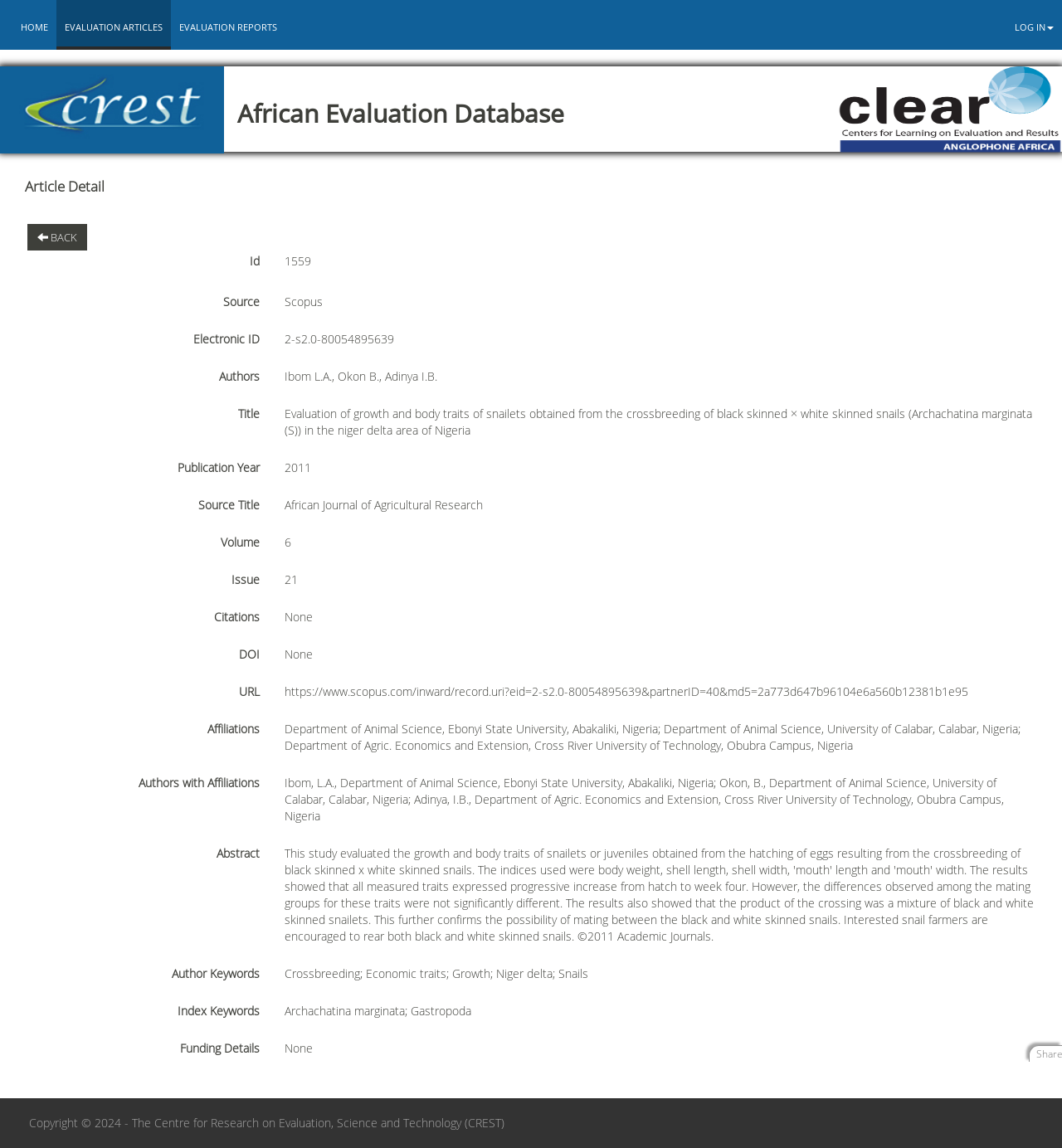Answer the question using only one word or a concise phrase: What is the ID of the article?

1559